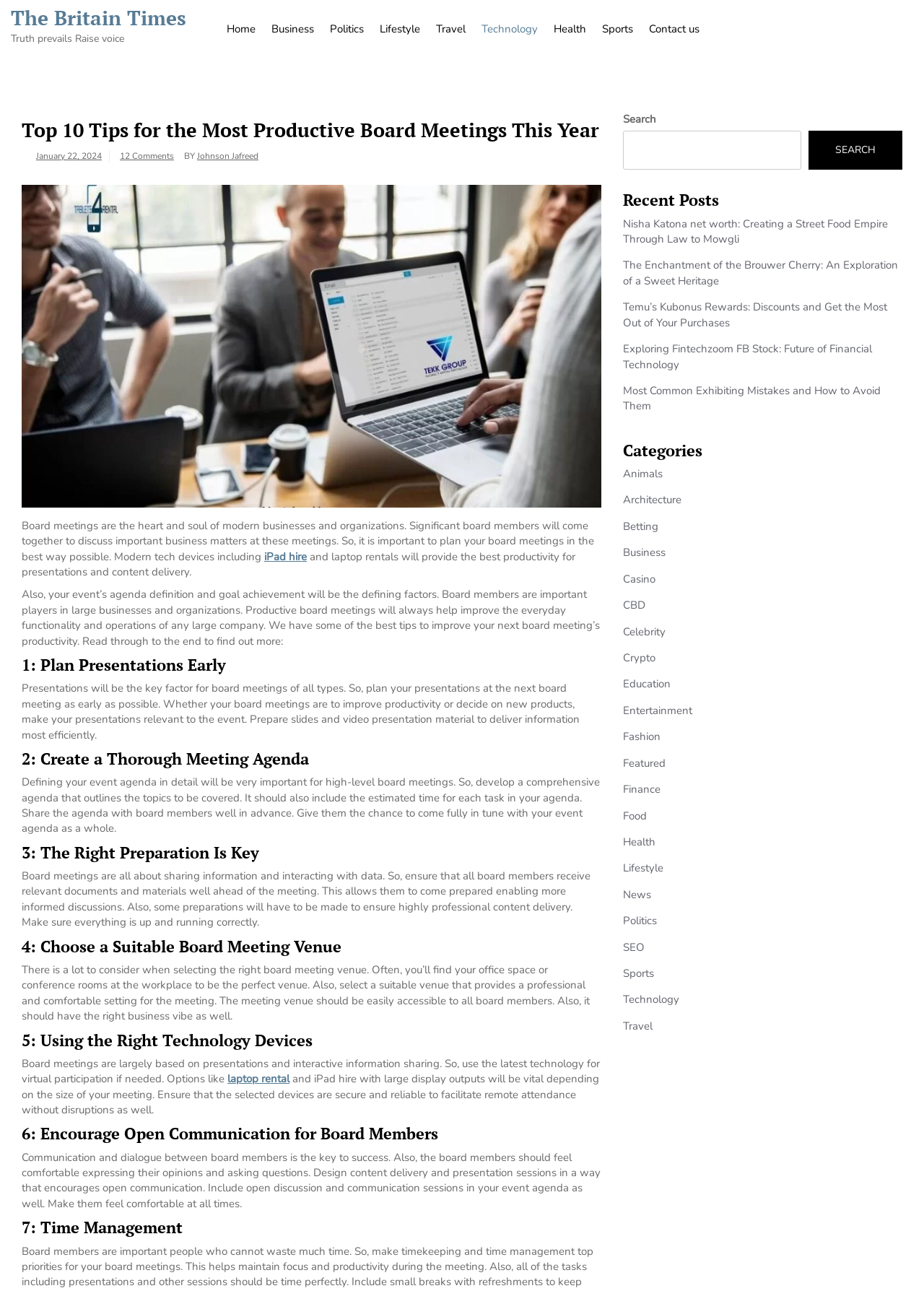Look at the image and give a detailed response to the following question: What is essential for high-level board meetings?

The webpage suggests that defining your event agenda in detail is very important for high-level board meetings. This is because it outlines the topics to be covered and includes the estimated time for each task, allowing board members to come fully prepared.